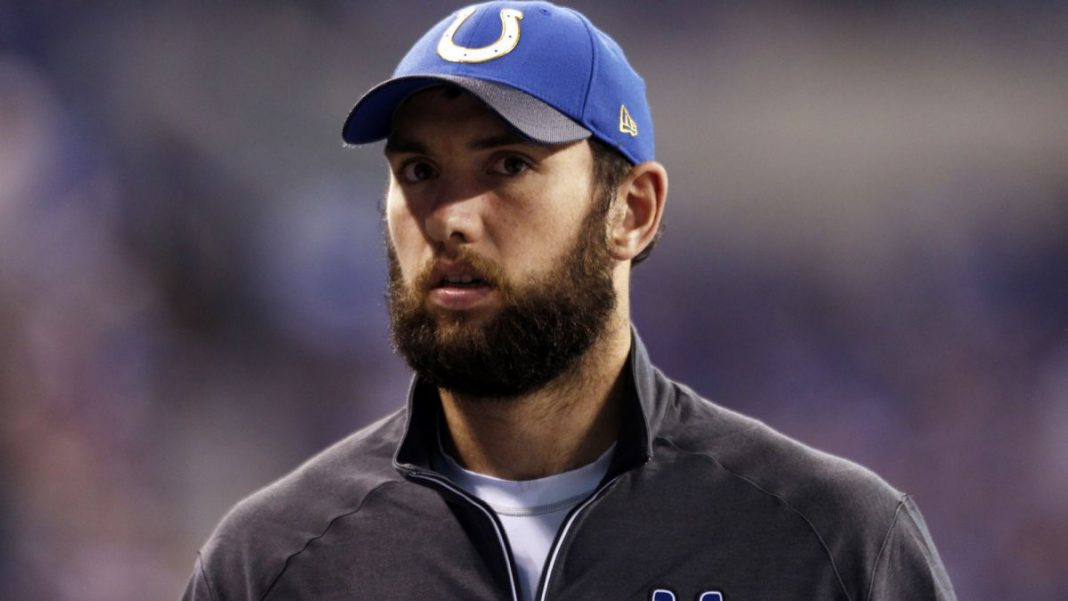Please answer the following question using a single word or phrase: 
What is the athlete's facial expression?

Serious